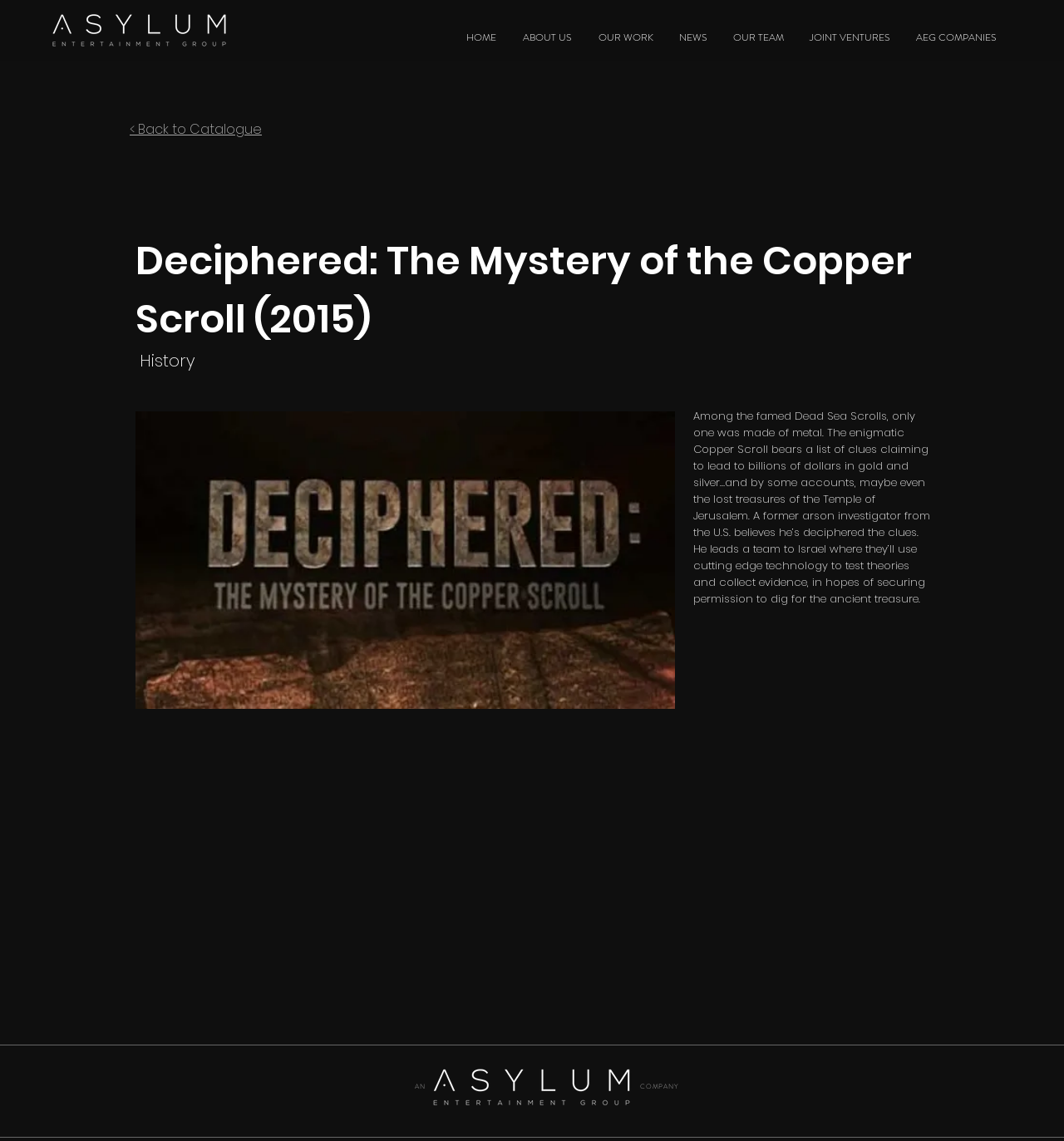Given the element description "NEWS", identify the bounding box of the corresponding UI element.

[0.626, 0.02, 0.677, 0.046]